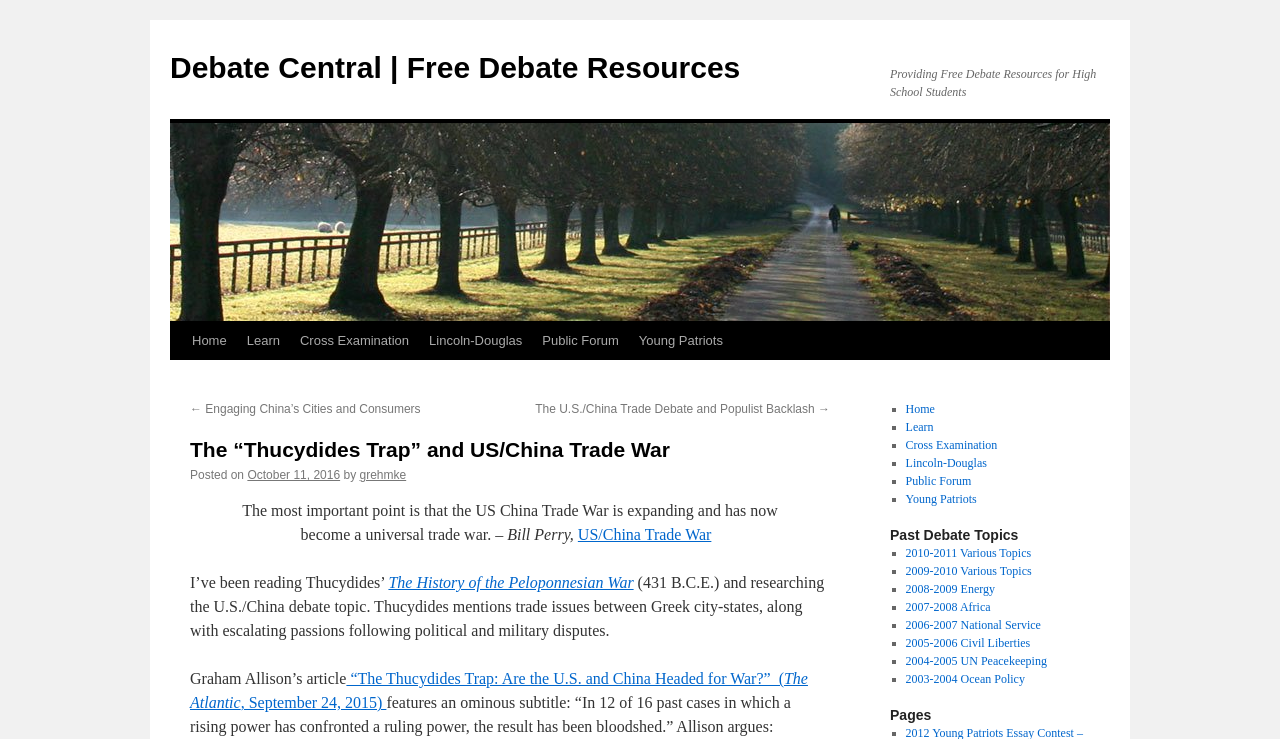What are the past debate topics listed on the webpage?
Look at the image and answer the question with a single word or phrase.

Various topics